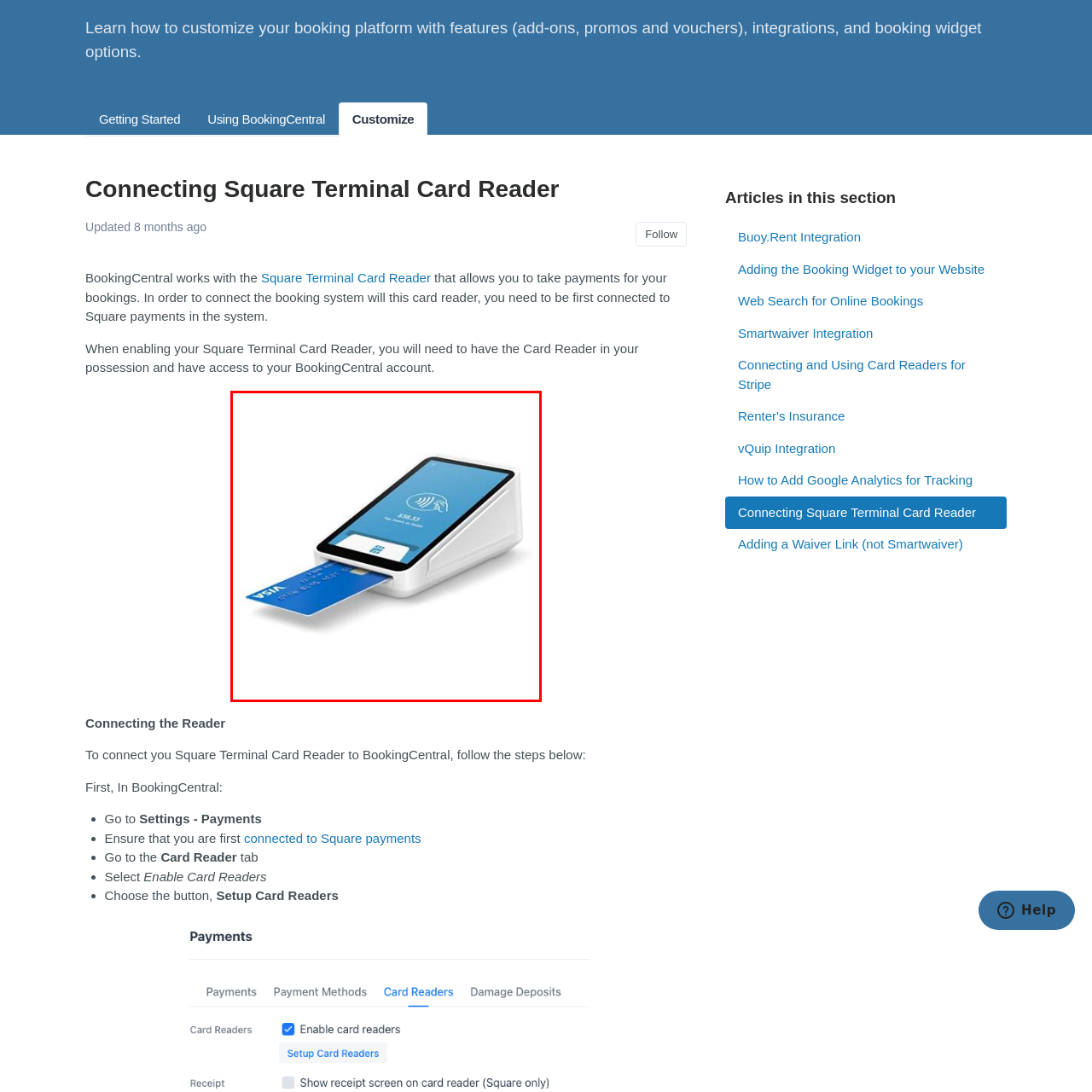What is the interface of the reader?
Focus on the image section enclosed by the red bounding box and answer the question thoroughly.

The caption describes the reader as having a touchscreen interface, which displays payment instructions to facilitate a seamless transaction experience.